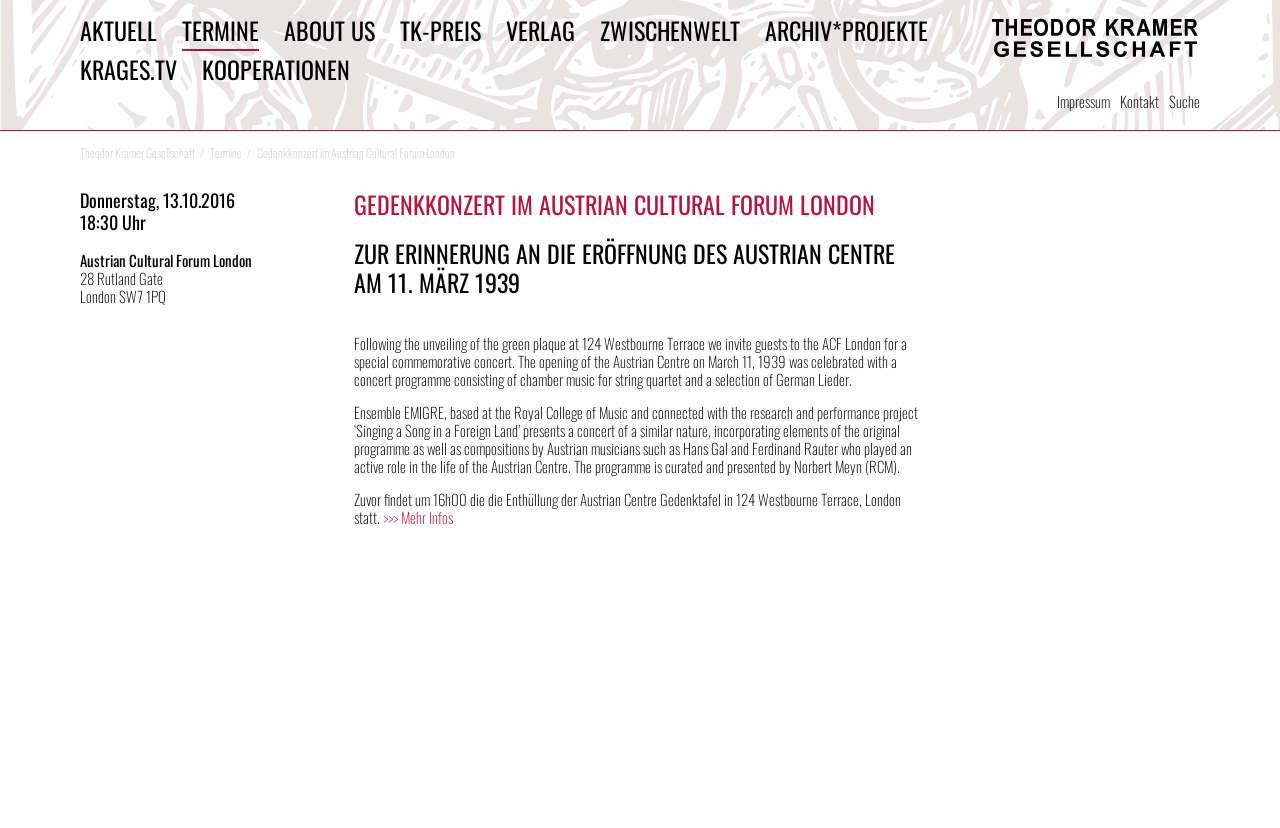Find the bounding box of the web element that fits this description: "aria-label="Share via Email"".

None